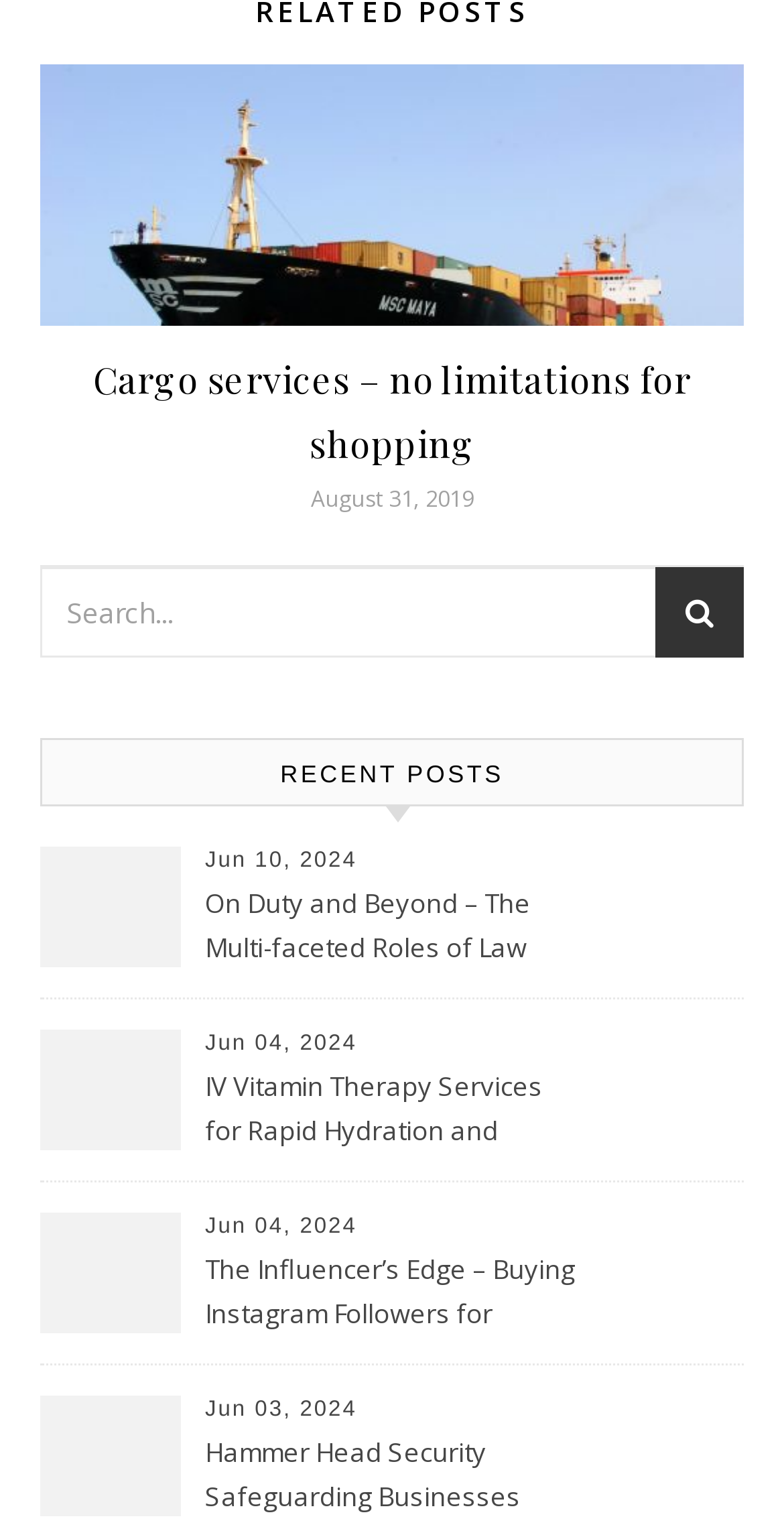How many recent posts are listed?
Please answer the question with a detailed response using the information from the screenshot.

There are four links listed below 'RECENT POSTS', each with a date and title, indicating that there are four recent posts.